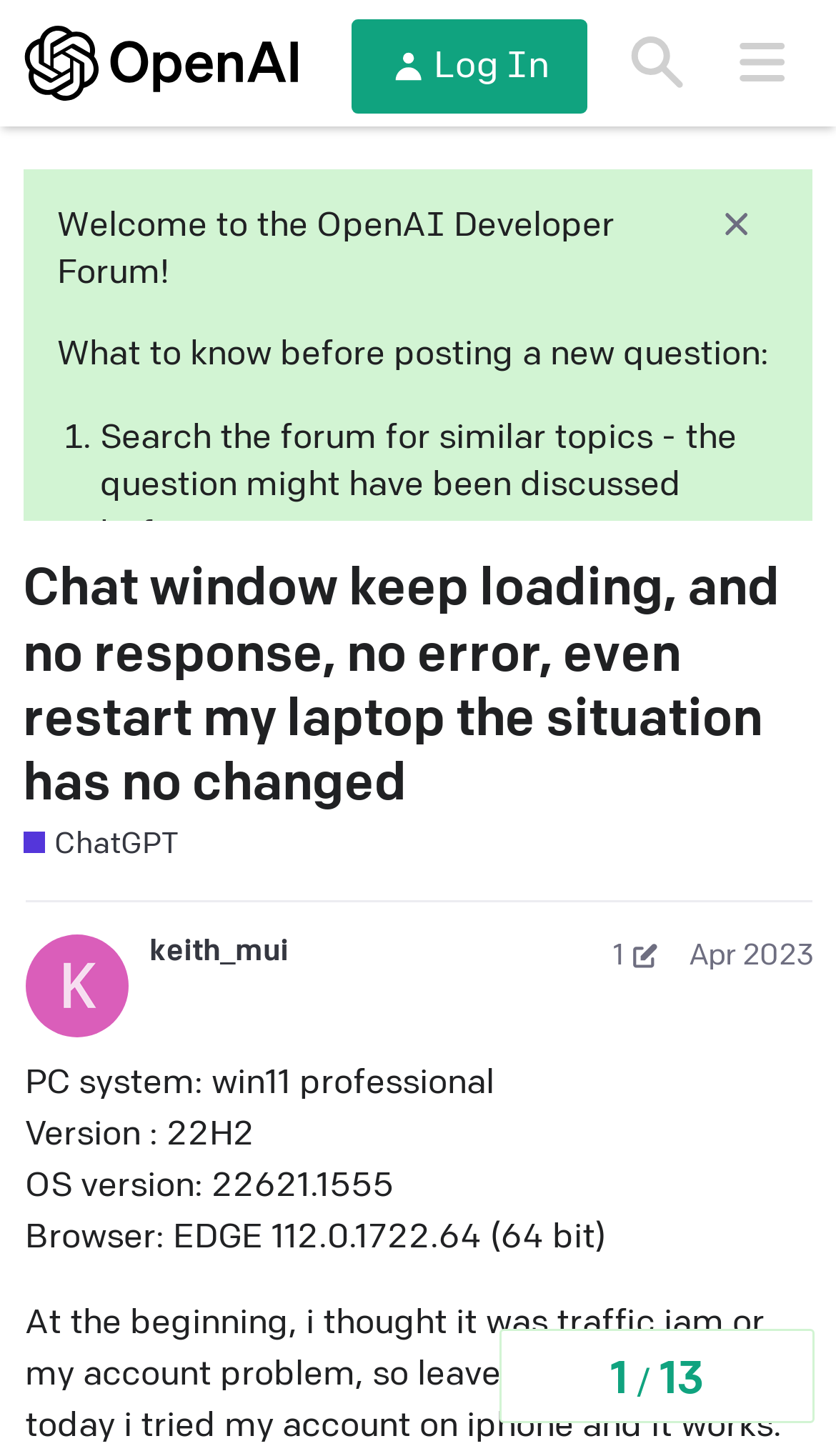Find the bounding box coordinates of the element's region that should be clicked in order to follow the given instruction: "Log in to the forum". The coordinates should consist of four float numbers between 0 and 1, i.e., [left, top, right, bottom].

[0.421, 0.014, 0.704, 0.077]